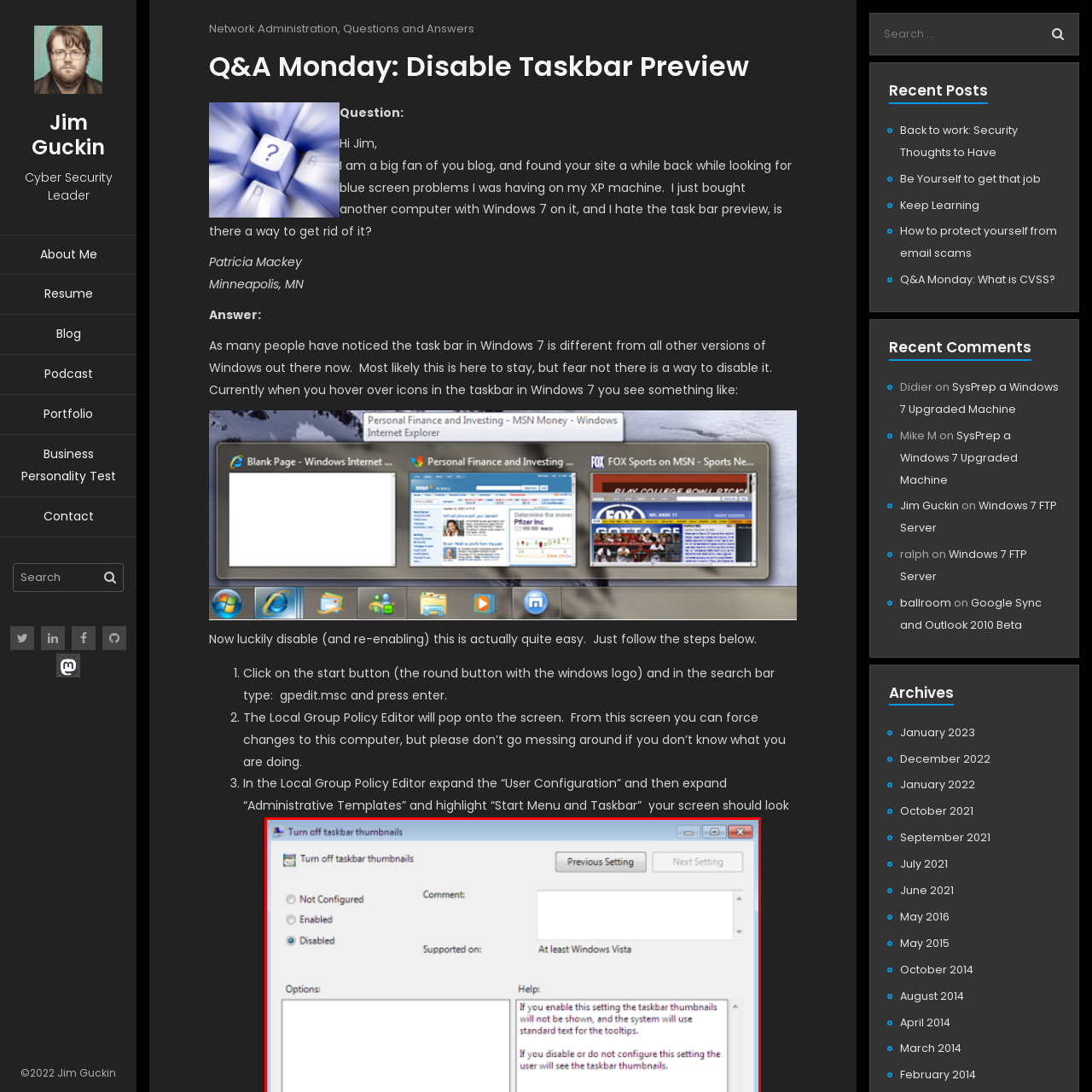Focus on the image surrounded by the red bounding box, please answer the following question using a single word or phrase: What is the purpose of the 'Help' section?

Provides information